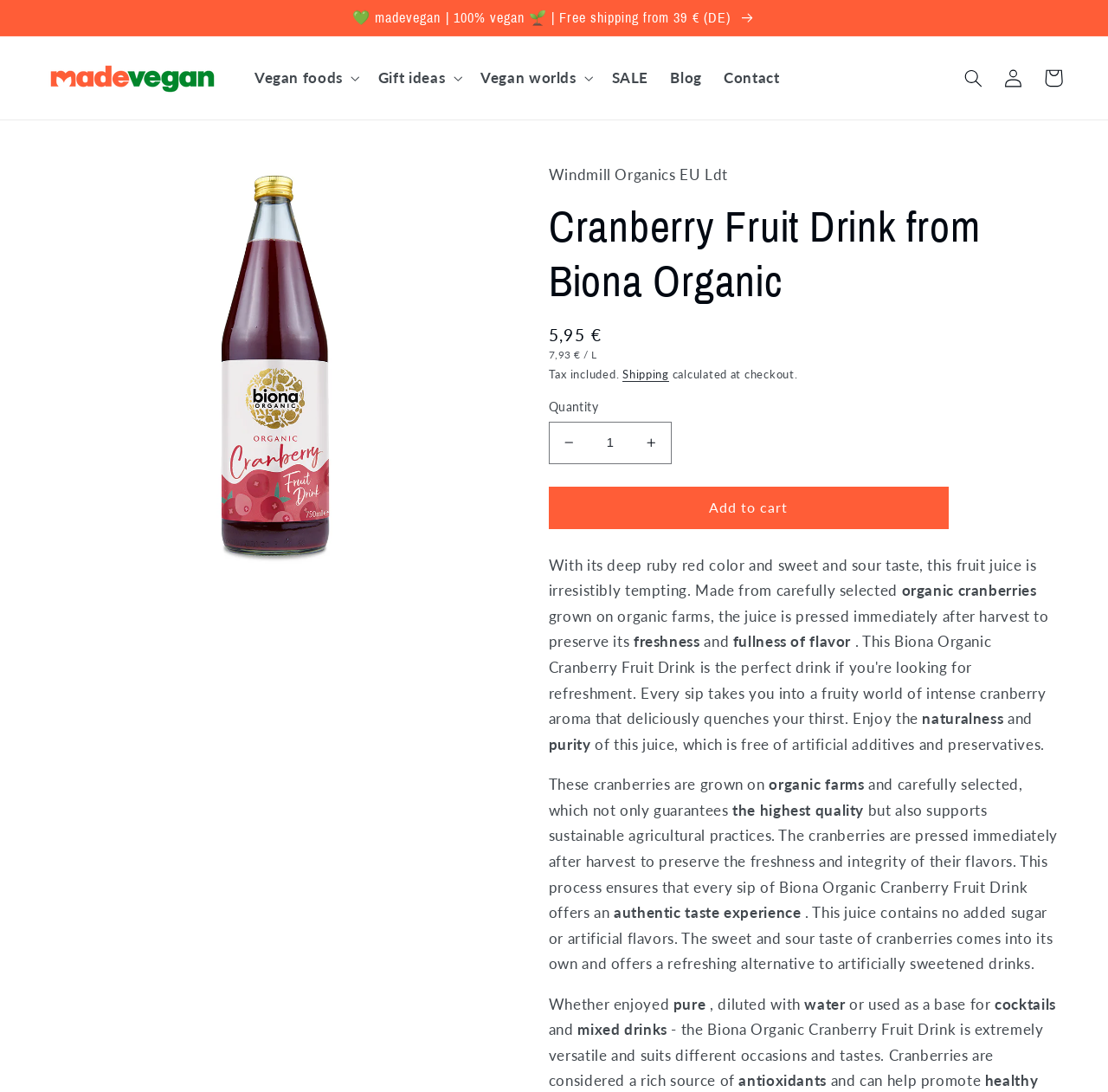Please specify the bounding box coordinates of the element that should be clicked to execute the given instruction: 'Search for a product'. Ensure the coordinates are four float numbers between 0 and 1, expressed as [left, top, right, bottom].

[0.861, 0.053, 0.897, 0.09]